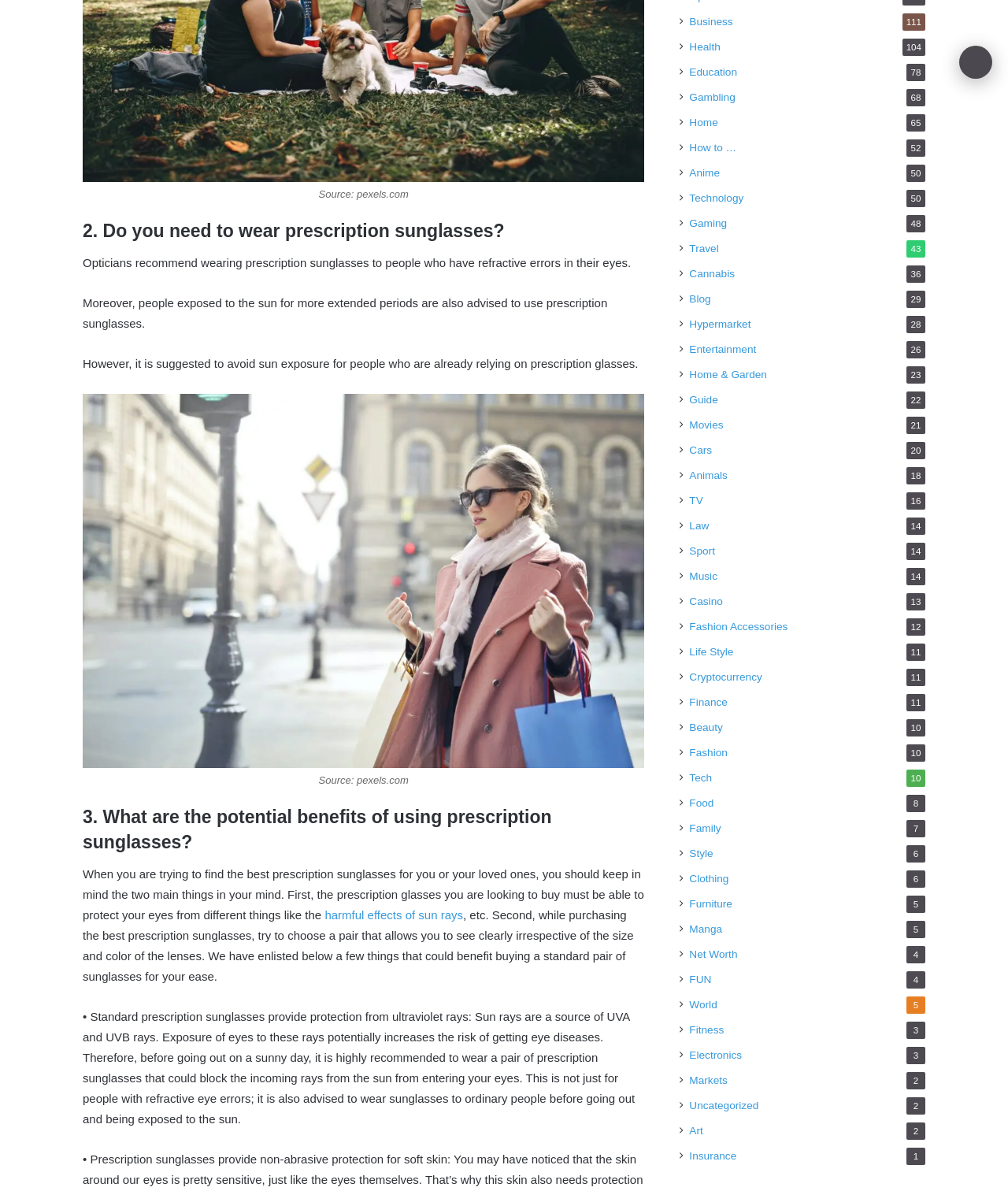Please find the bounding box coordinates of the element that you should click to achieve the following instruction: "Click on 'Business'". The coordinates should be presented as four float numbers between 0 and 1: [left, top, right, bottom].

[0.684, 0.011, 0.727, 0.025]